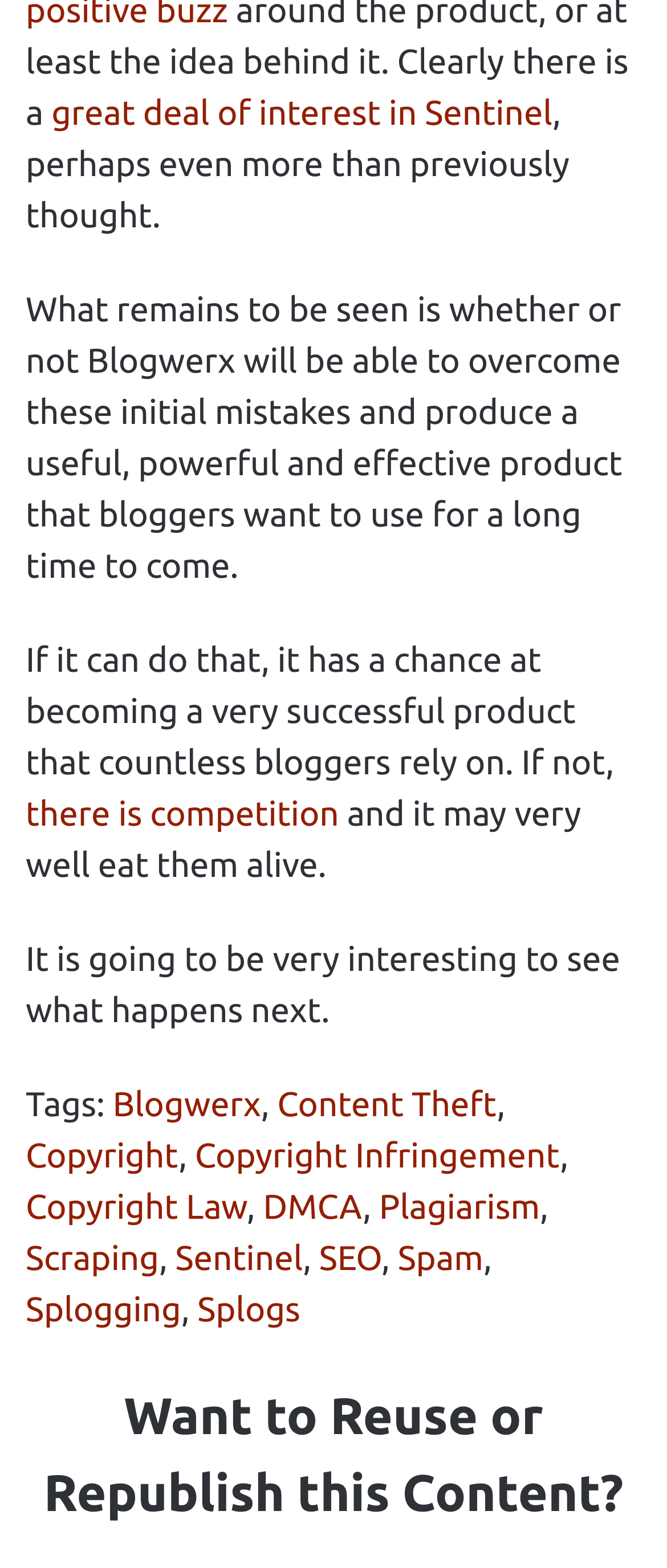Refer to the screenshot and answer the following question in detail:
What is the author's tone?

The author's tone is cautiously optimistic because they acknowledge the potential of Blogwerx to become a successful product, but also express concerns about its initial mistakes and the competition it faces.